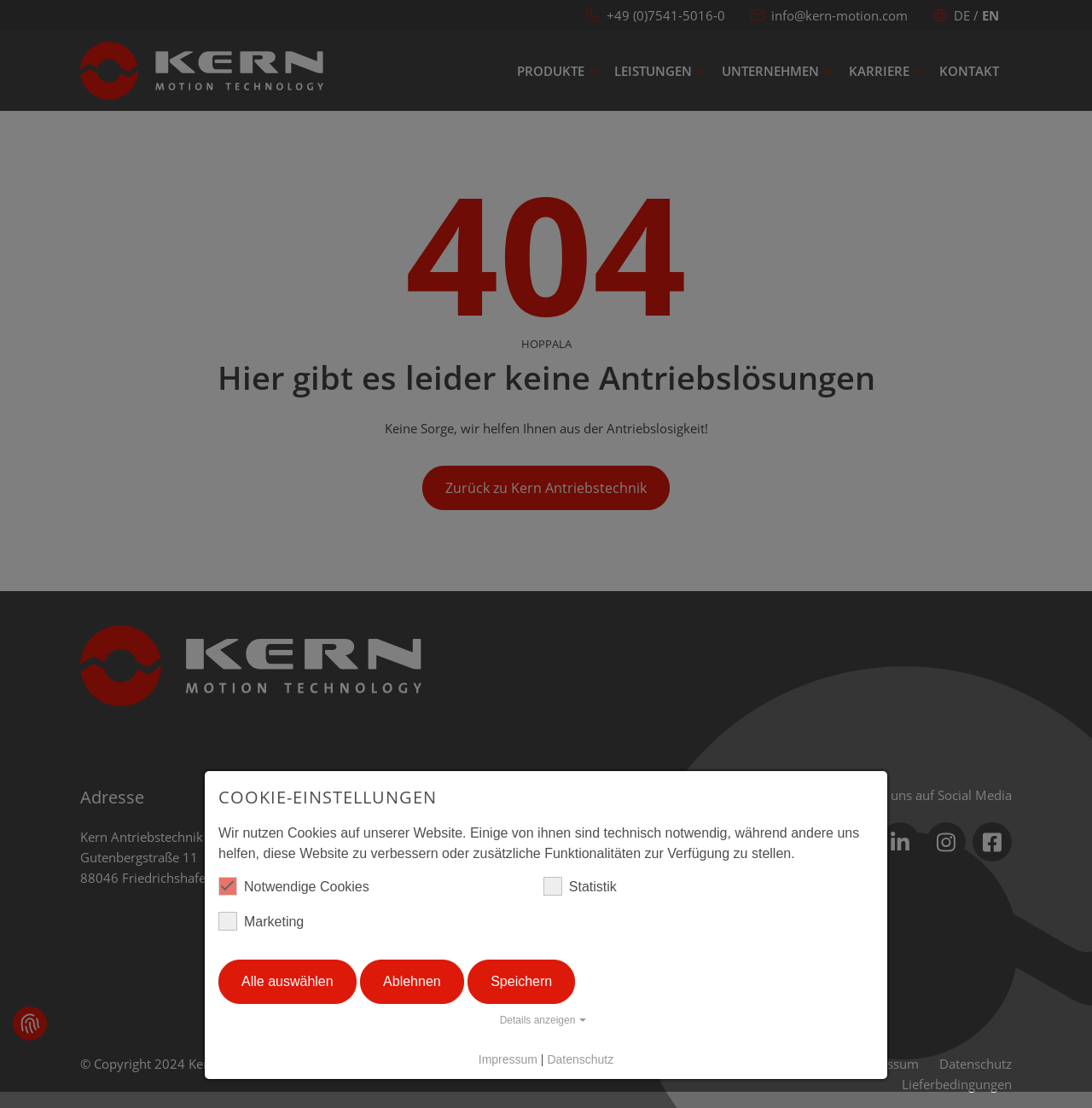Can you show the bounding box coordinates of the region to click on to complete the task described in the instruction: "View the Research Roadmap page"?

None